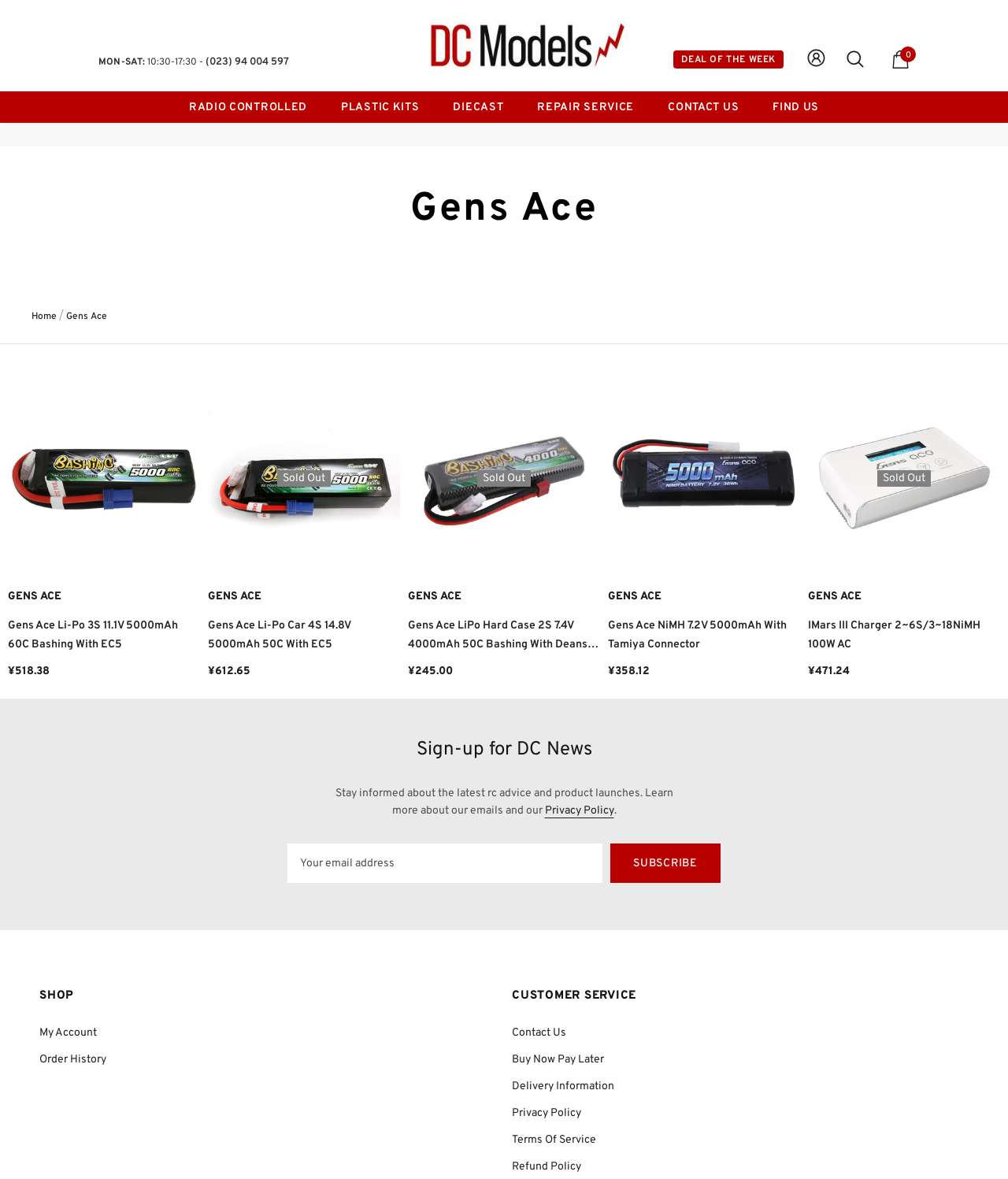Determine the bounding box coordinates for the area you should click to complete the following instruction: "Click the 'DEAL OF THE WEEK' link".

[0.676, 0.045, 0.77, 0.056]